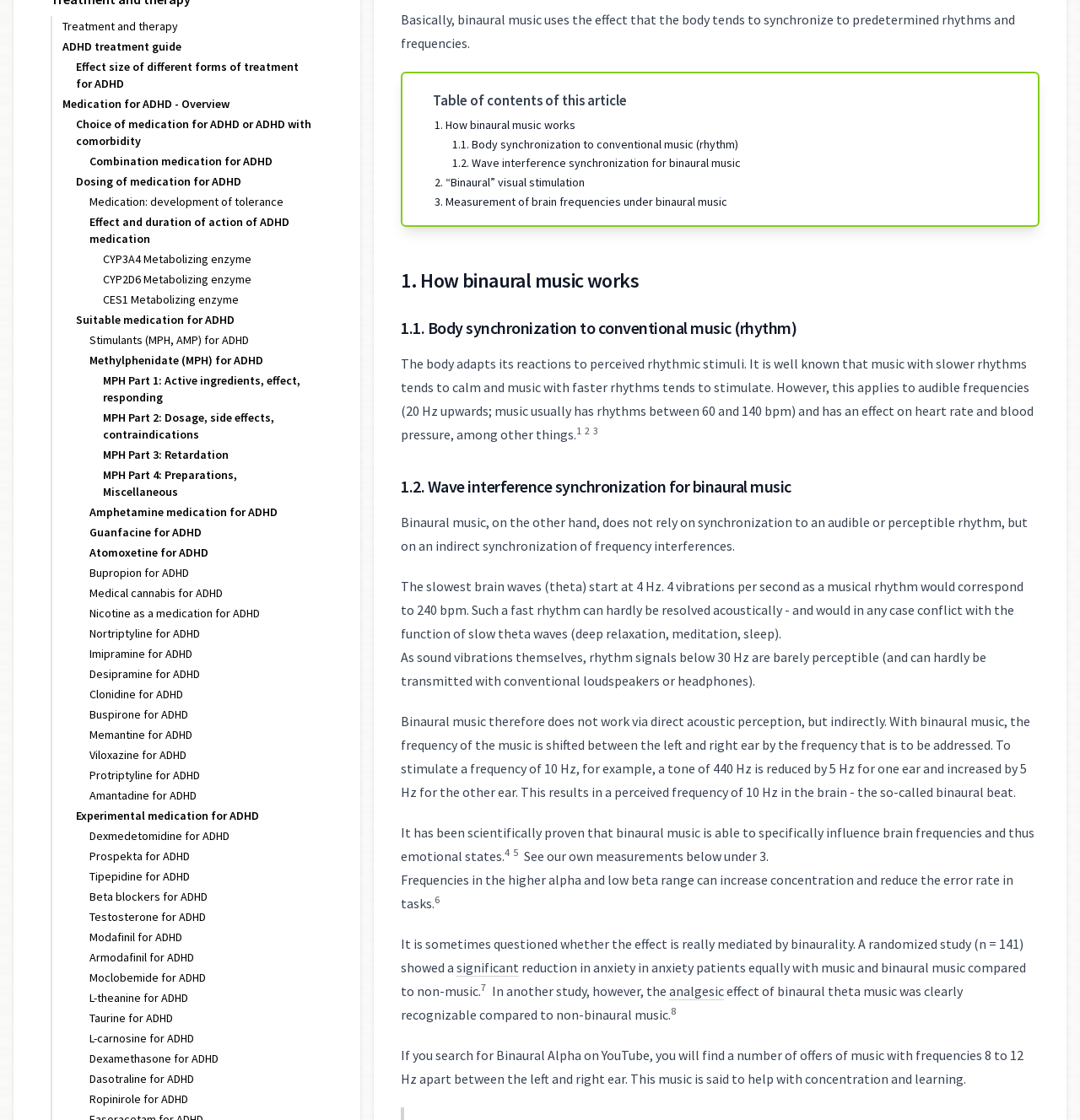Please give a succinct answer to the question in one word or phrase:
What is the purpose of binaural music?

Influence brain frequencies